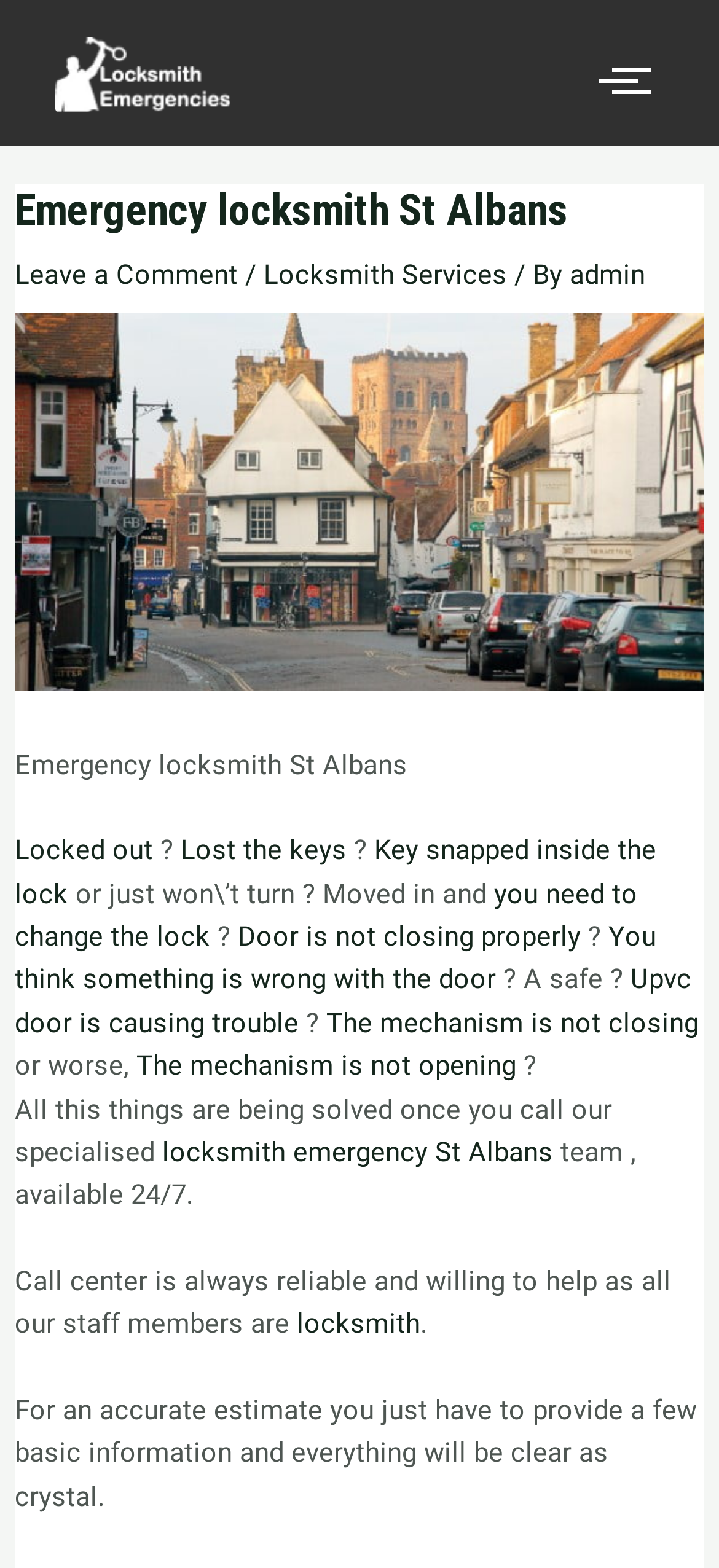Find the bounding box coordinates for the area you need to click to carry out the instruction: "Click on 'locksmith'". The coordinates should be four float numbers between 0 and 1, indicated as [left, top, right, bottom].

[0.412, 0.834, 0.584, 0.855]